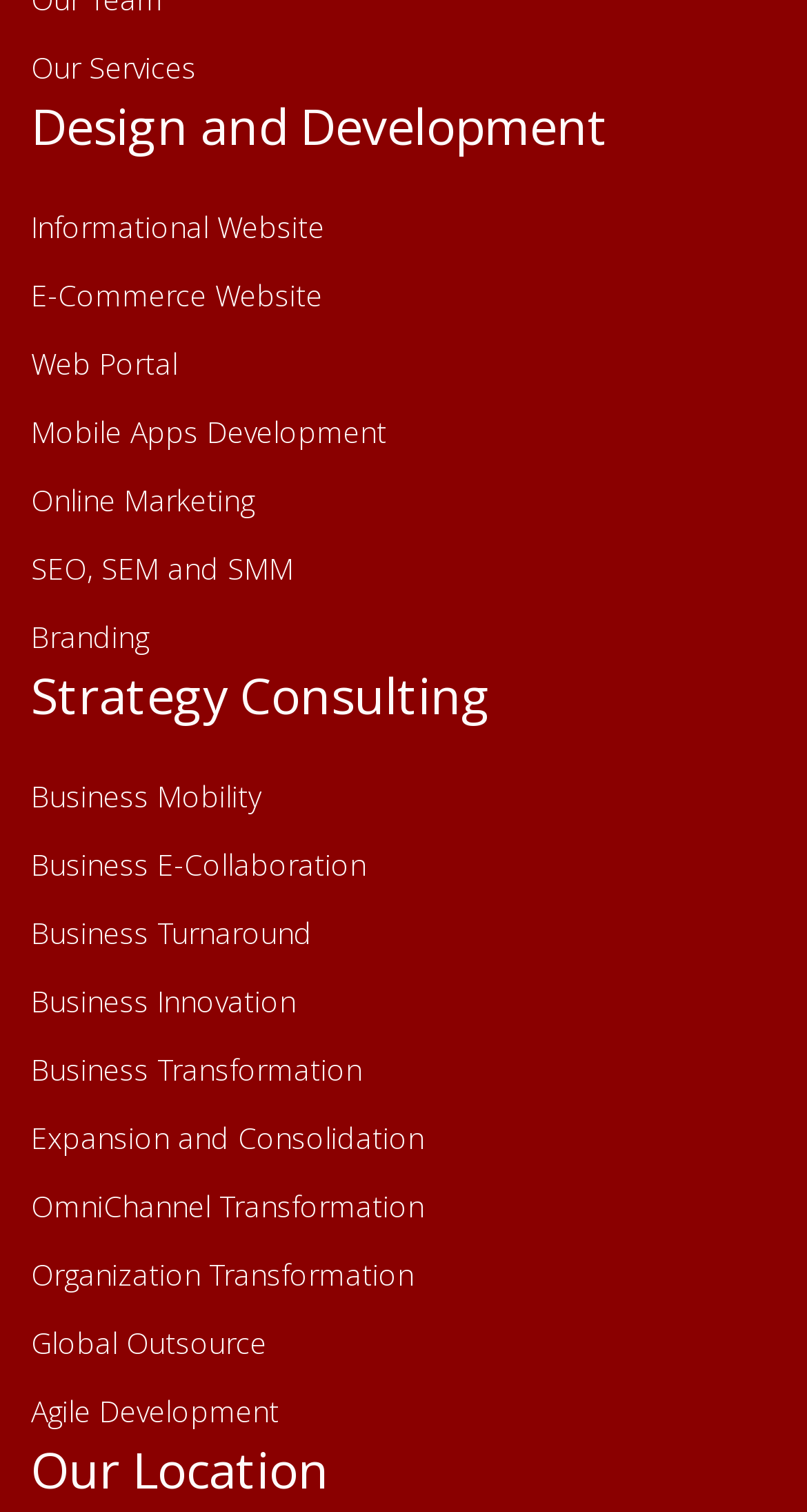Locate the bounding box coordinates of the segment that needs to be clicked to meet this instruction: "View Informational Website".

[0.038, 0.128, 0.962, 0.173]